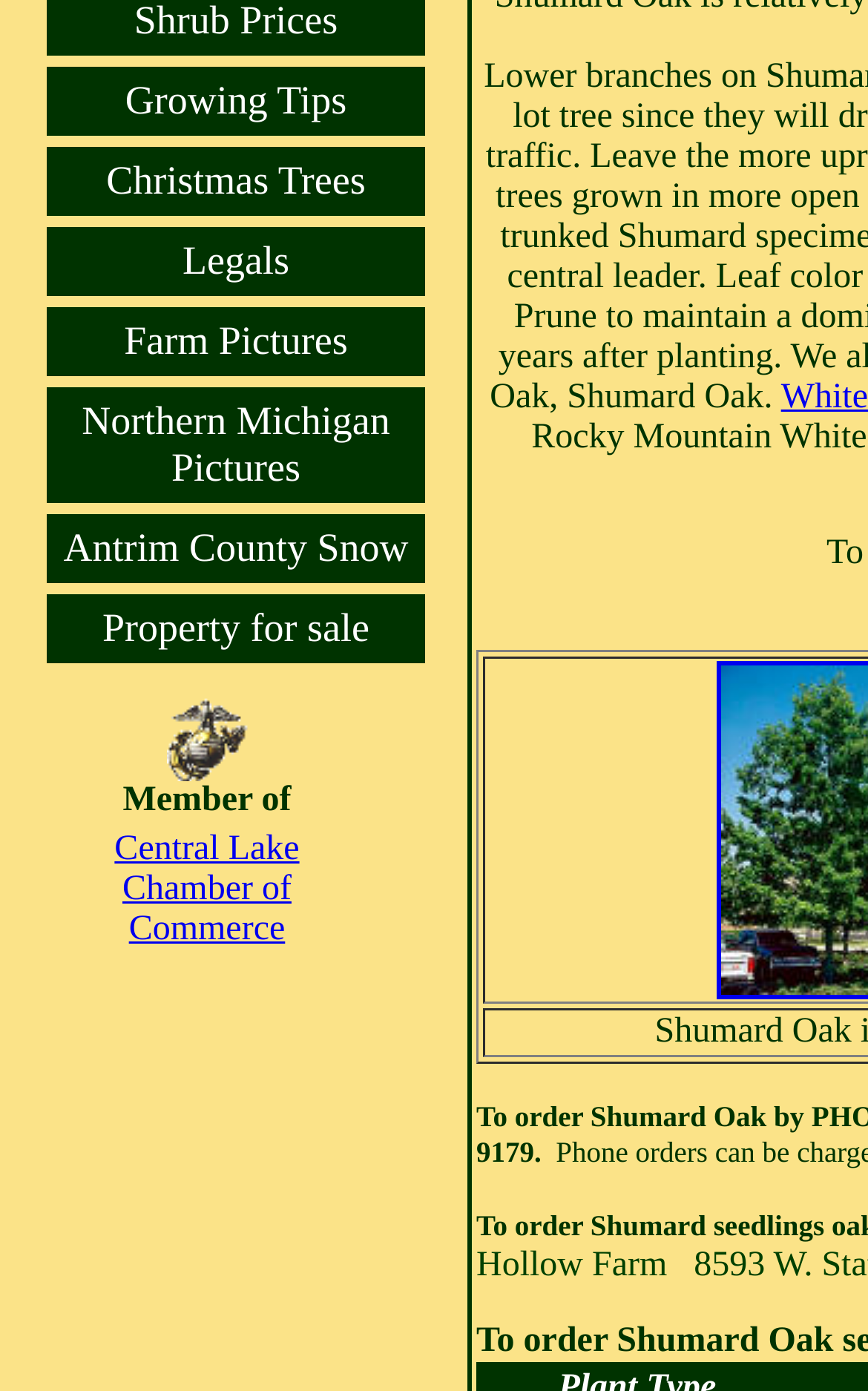Calculate the bounding box coordinates for the UI element based on the following description: "Christmas Trees". Ensure the coordinates are four float numbers between 0 and 1, i.e., [left, top, right, bottom].

[0.122, 0.114, 0.421, 0.146]